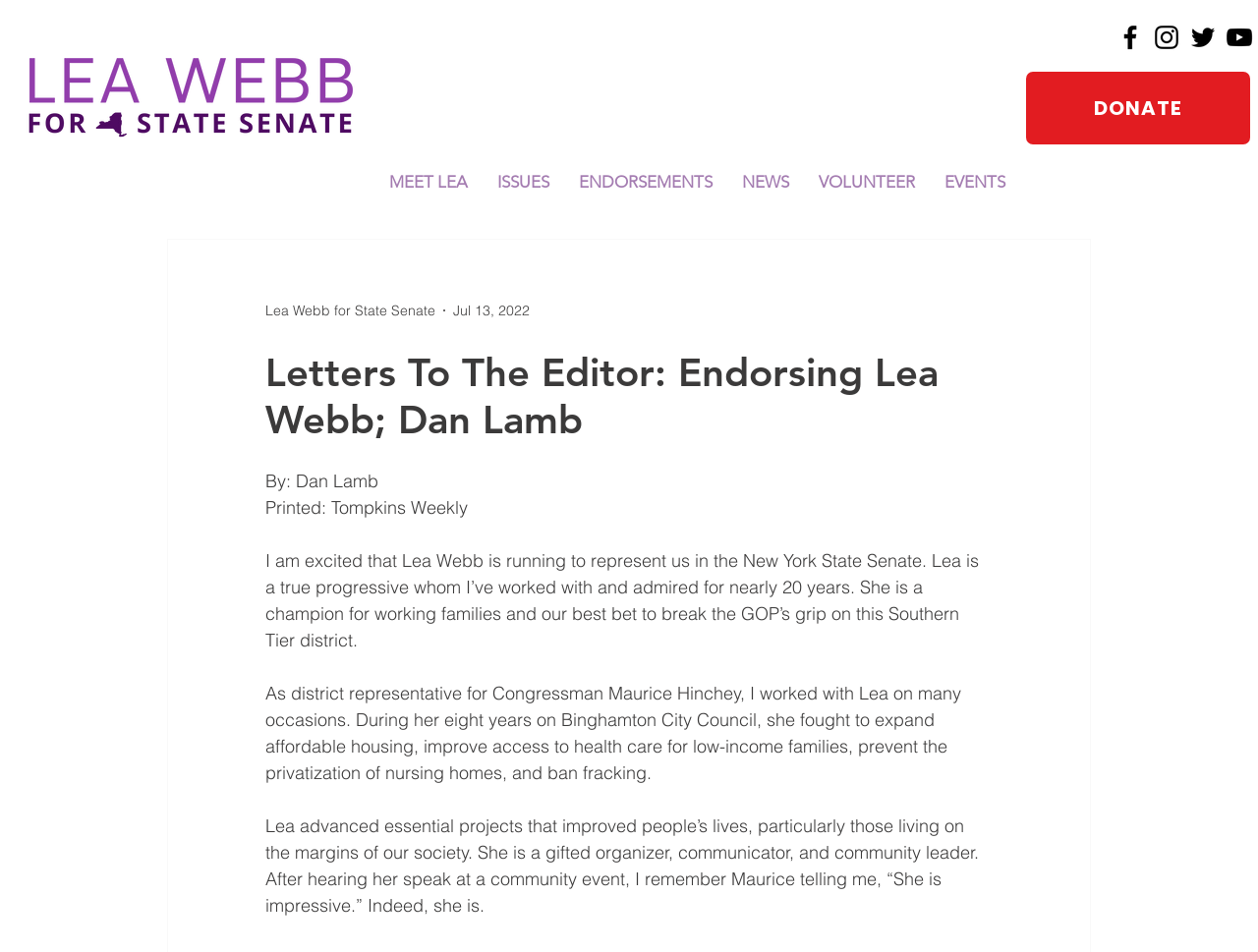Respond to the question below with a single word or phrase: What is the name of the city where Lea Webb was a councilor?

Binghamton